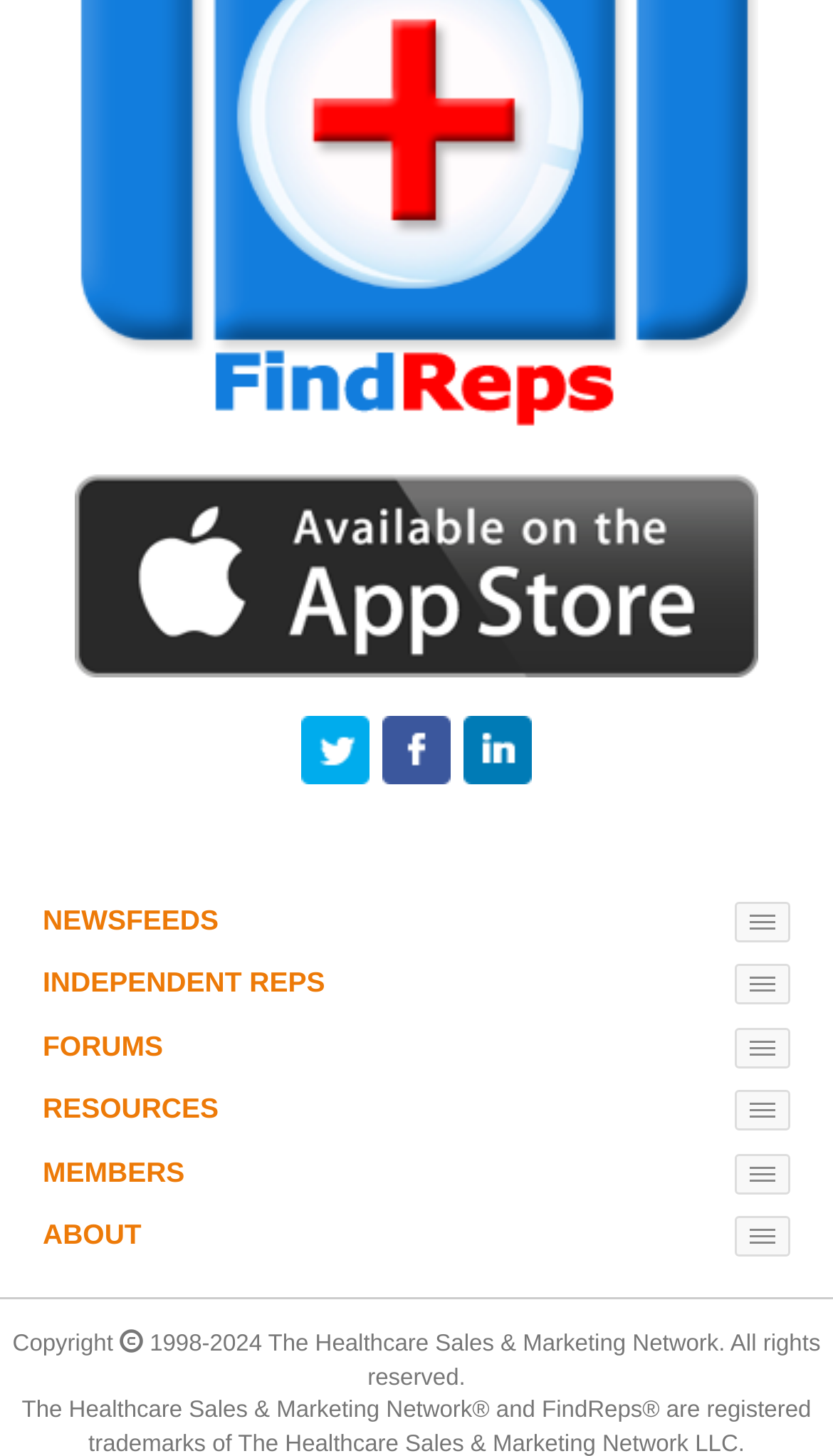Find the bounding box coordinates of the clickable area that will achieve the following instruction: "Learn about the website".

[0.051, 0.837, 0.17, 0.859]